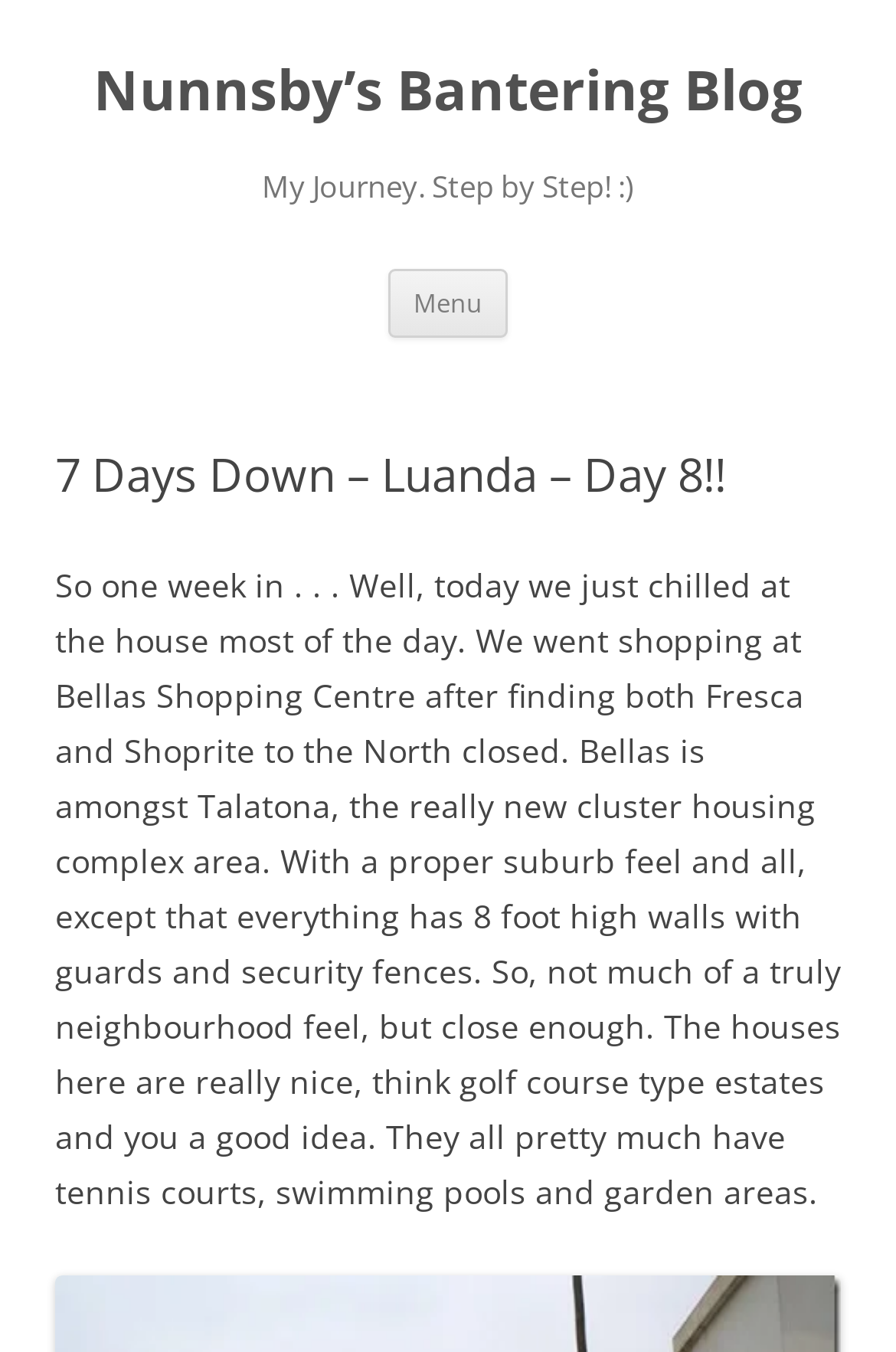Provide a one-word or one-phrase answer to the question:
What is the name of the blog?

Nunnsby’s Bantering Blog